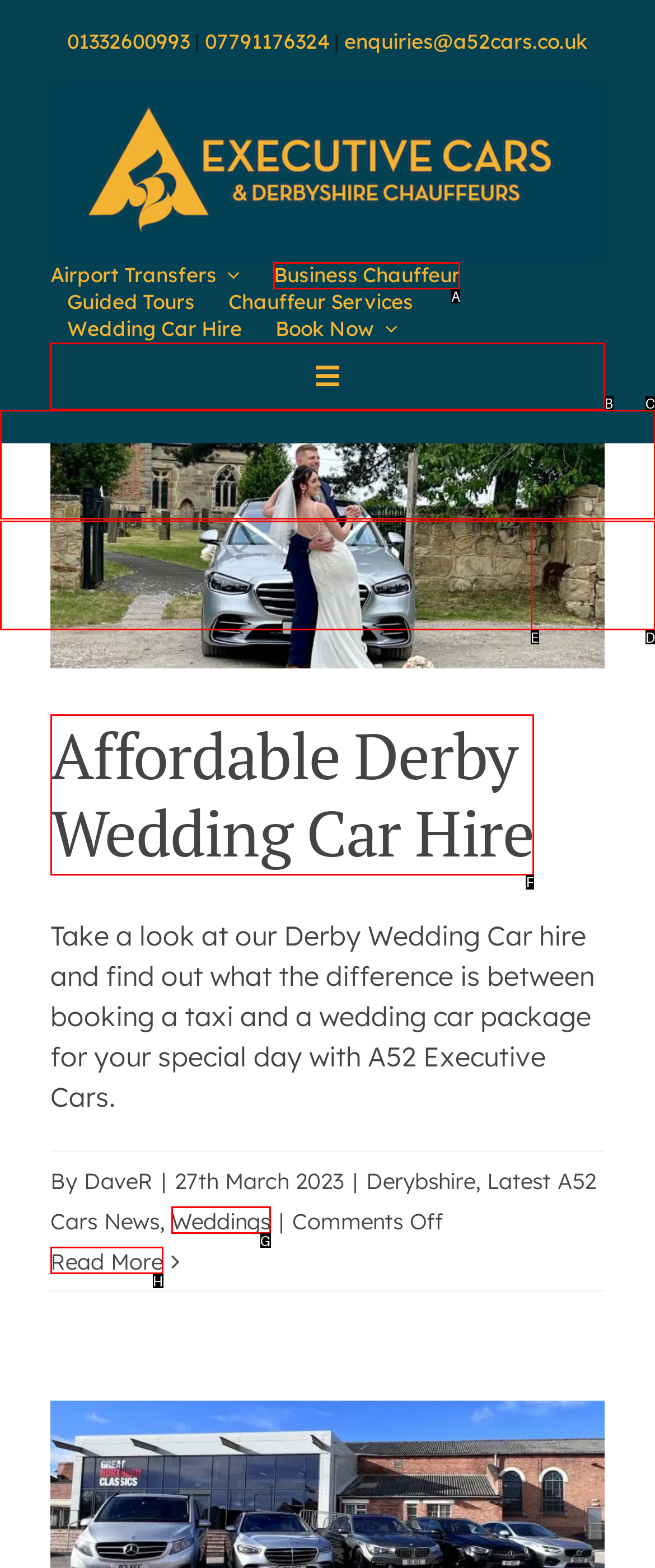Choose the HTML element that best fits the description: Affordable Derby Wedding Car Hire. Answer with the option's letter directly.

F